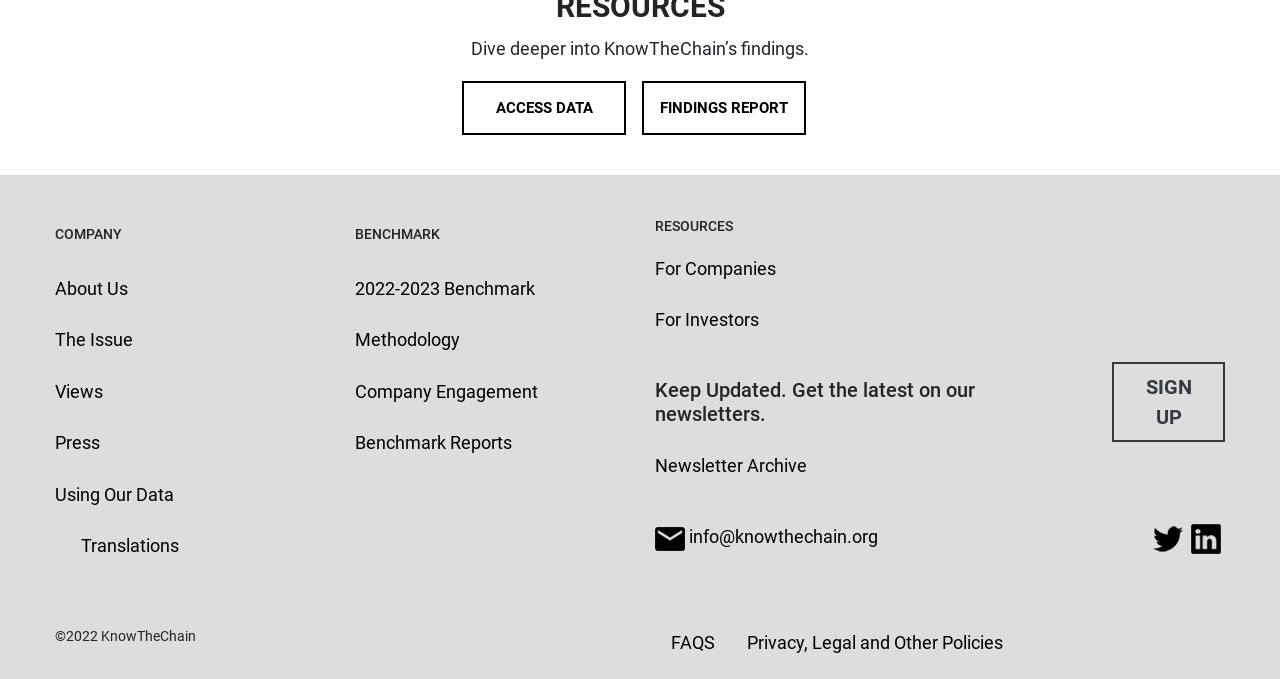Pinpoint the bounding box coordinates of the area that should be clicked to complete the following instruction: "Follow on Twitter". The coordinates must be given as four float numbers between 0 and 1, i.e., [left, top, right, bottom].

[0.901, 0.775, 0.924, 0.806]